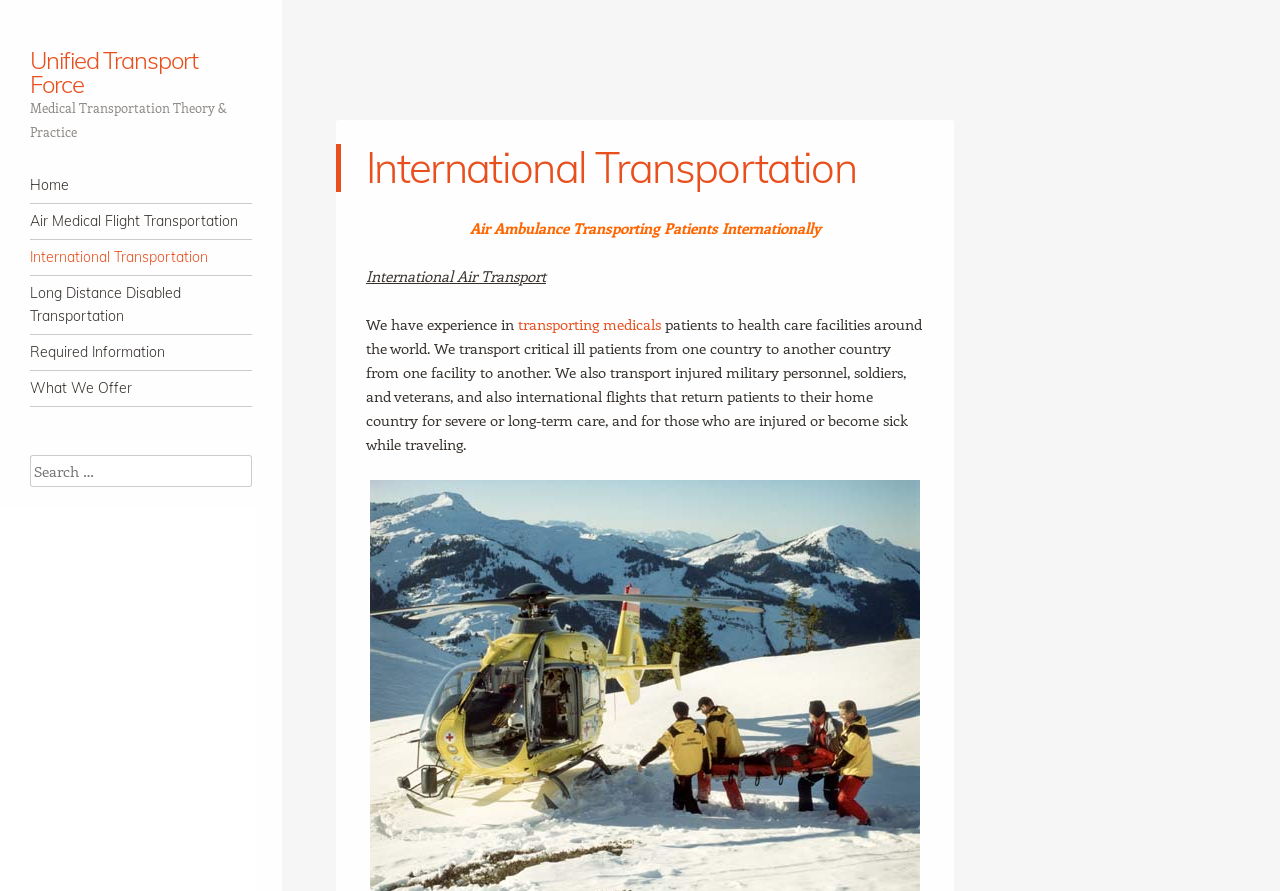Locate the bounding box coordinates of the area you need to click to fulfill this instruction: 'Learn about Air Ambulance Transporting Patients Internationally'. The coordinates must be in the form of four float numbers ranging from 0 to 1: [left, top, right, bottom].

[0.367, 0.245, 0.641, 0.267]